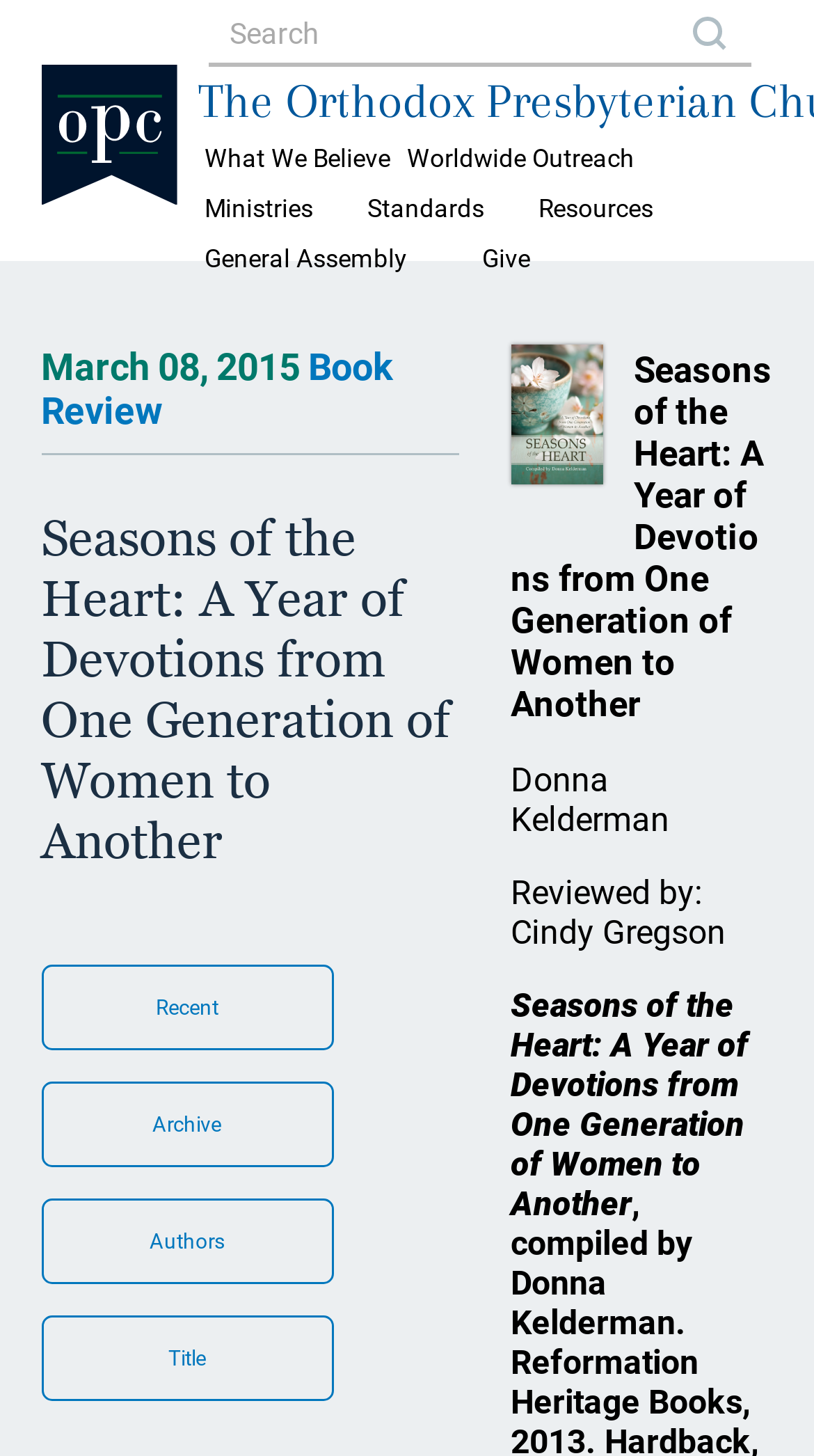Determine the bounding box coordinates of the clickable area required to perform the following instruction: "Search for a book review". The coordinates should be represented as four float numbers between 0 and 1: [left, top, right, bottom].

[0.256, 0.0, 0.923, 0.046]